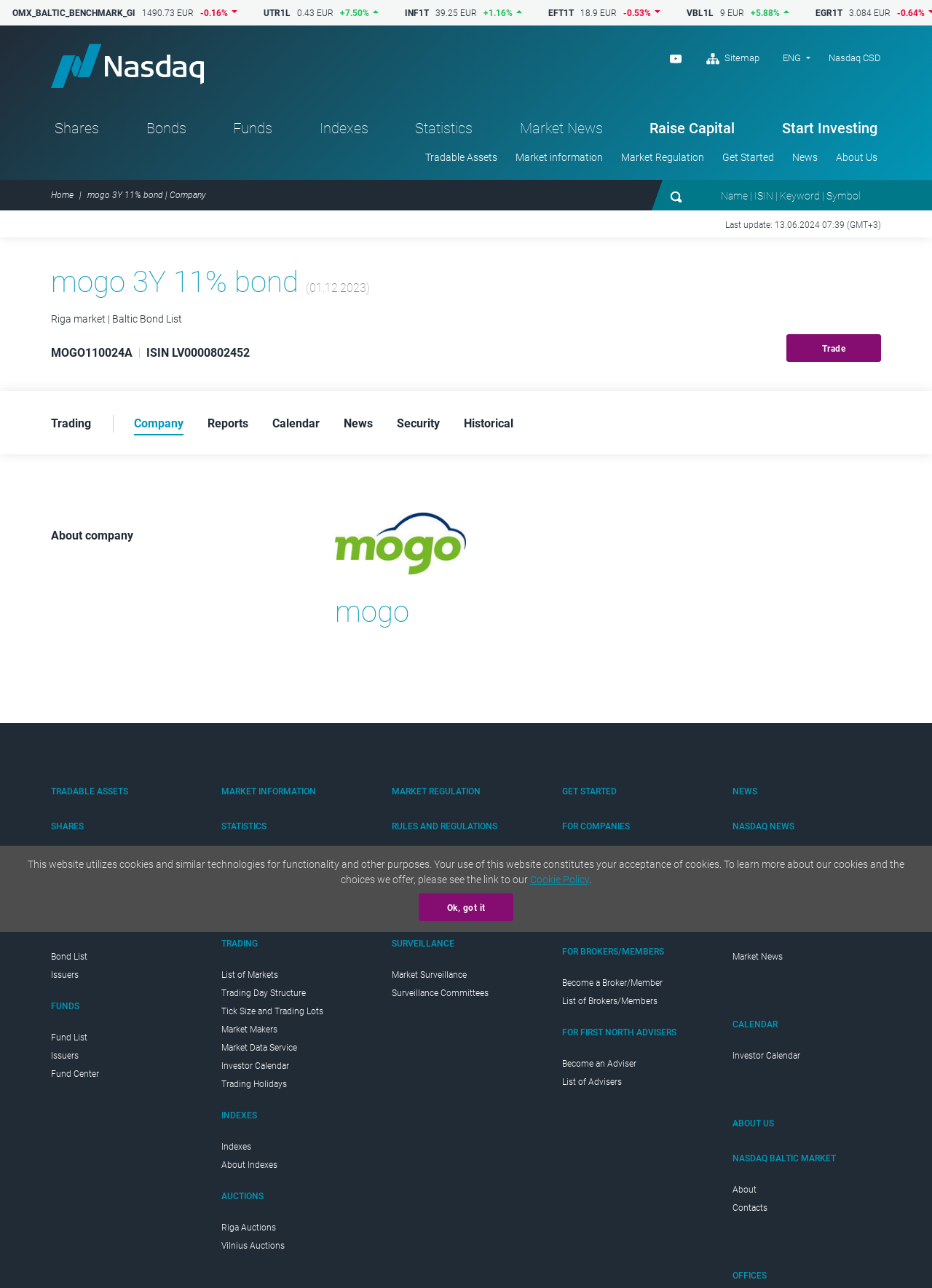Please reply to the following question using a single word or phrase: 
What is the current price of the mogo 3Y 11% bond?

1490.73 EUR